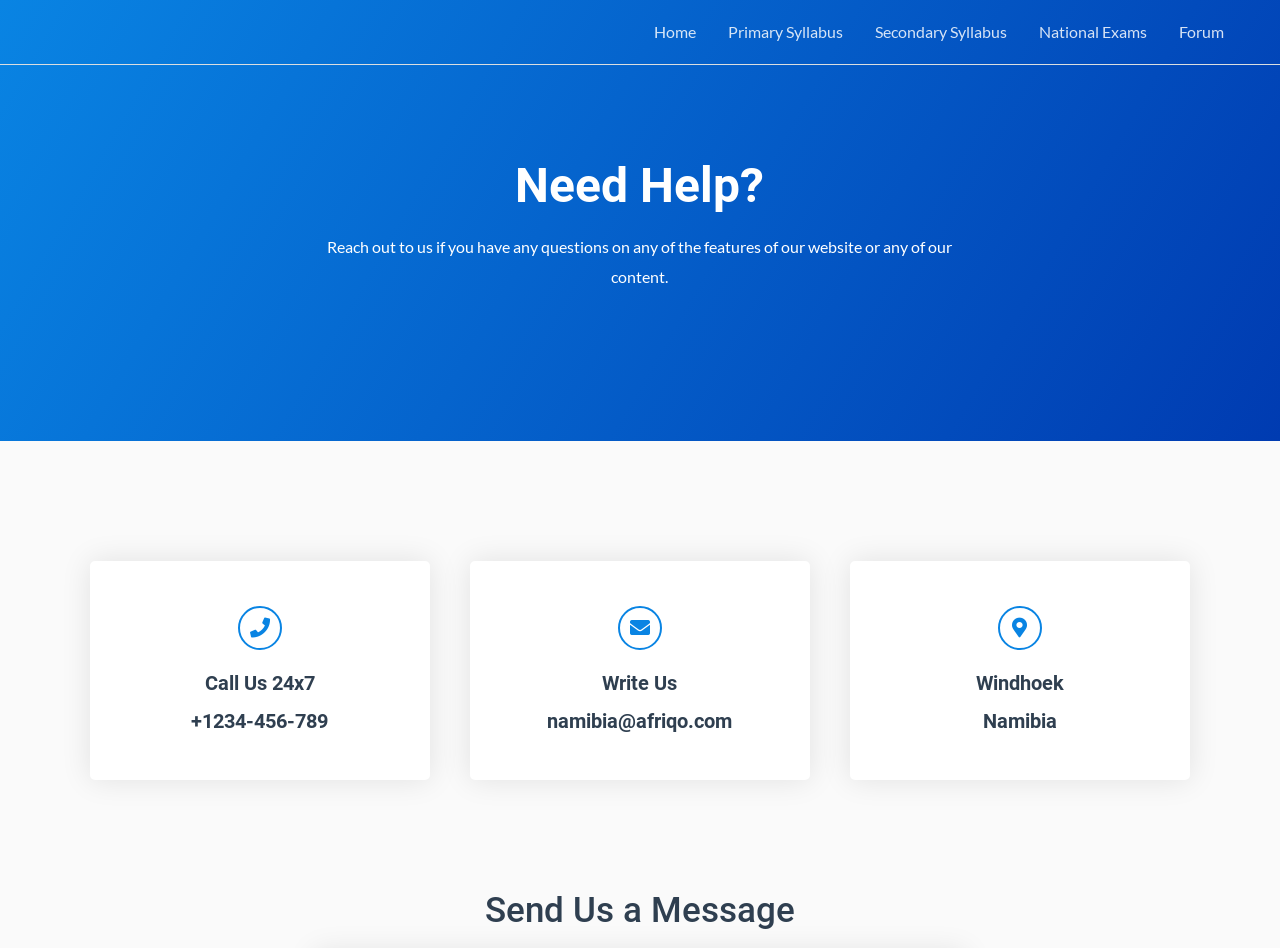Provide the bounding box coordinates for the UI element described in this sentence: "Speed Math Practice". The coordinates should be four float values between 0 and 1, i.e., [left, top, right, bottom].

None